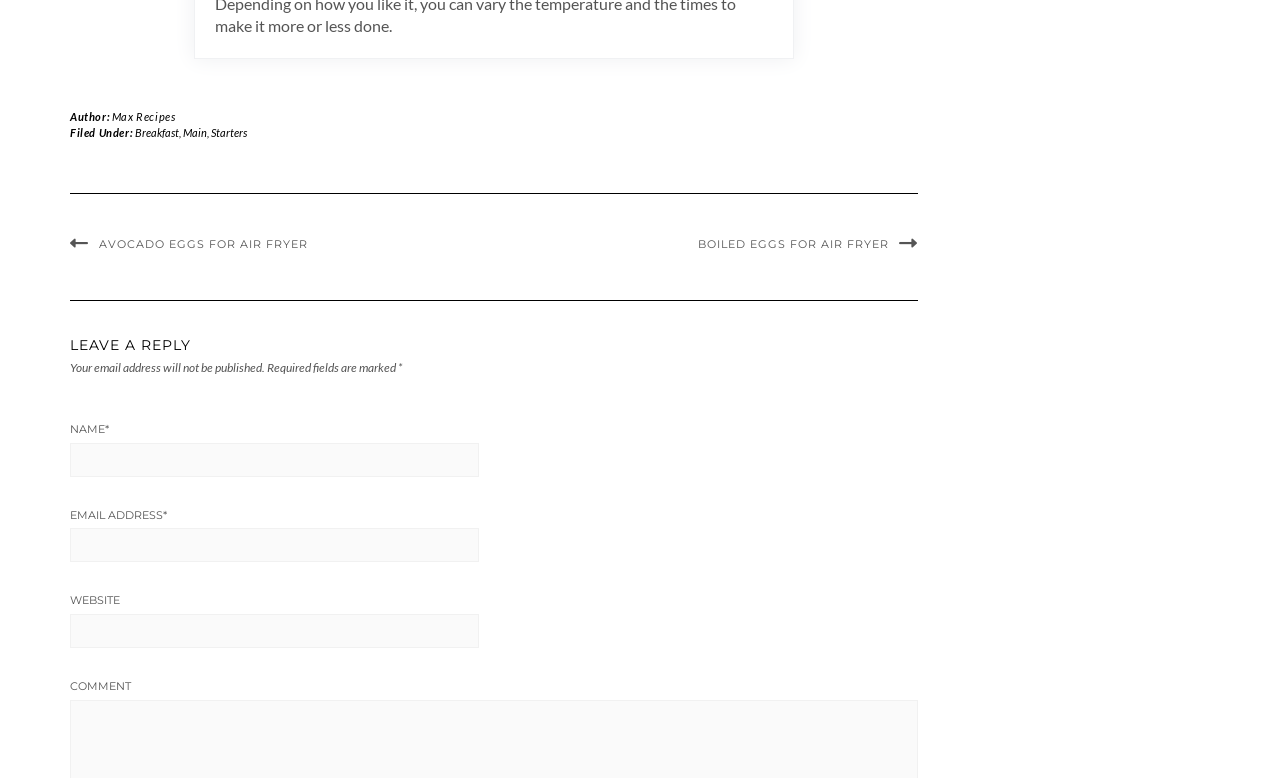What fields are required?
From the details in the image, answer the question comprehensively.

The required fields are marked with an asterisk (*) symbol, which are 'NAME' and 'EMAIL ADDRESS' fields, located below the 'LEAVE A REPLY' heading.